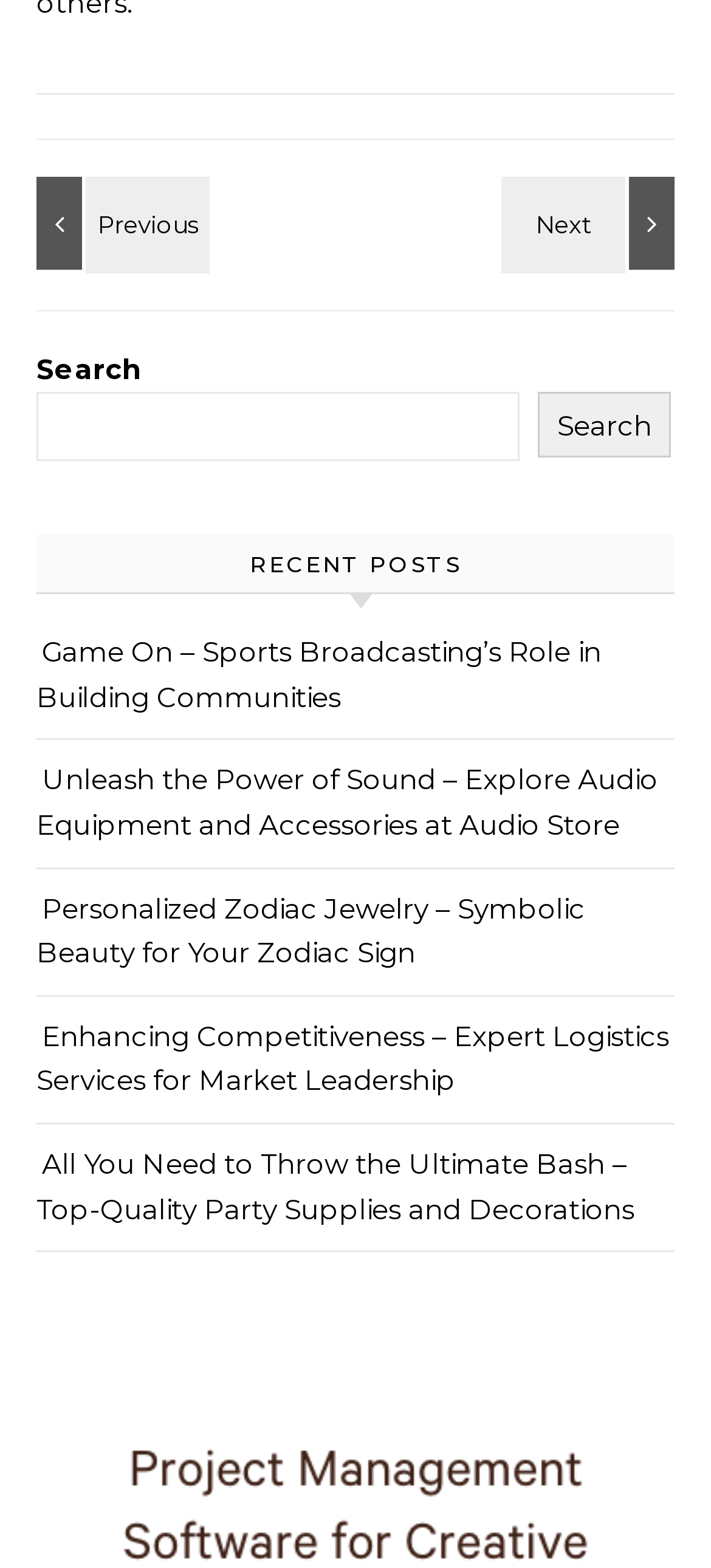Kindly respond to the following question with a single word or a brief phrase: 
How many elements are there in the footer section?

1